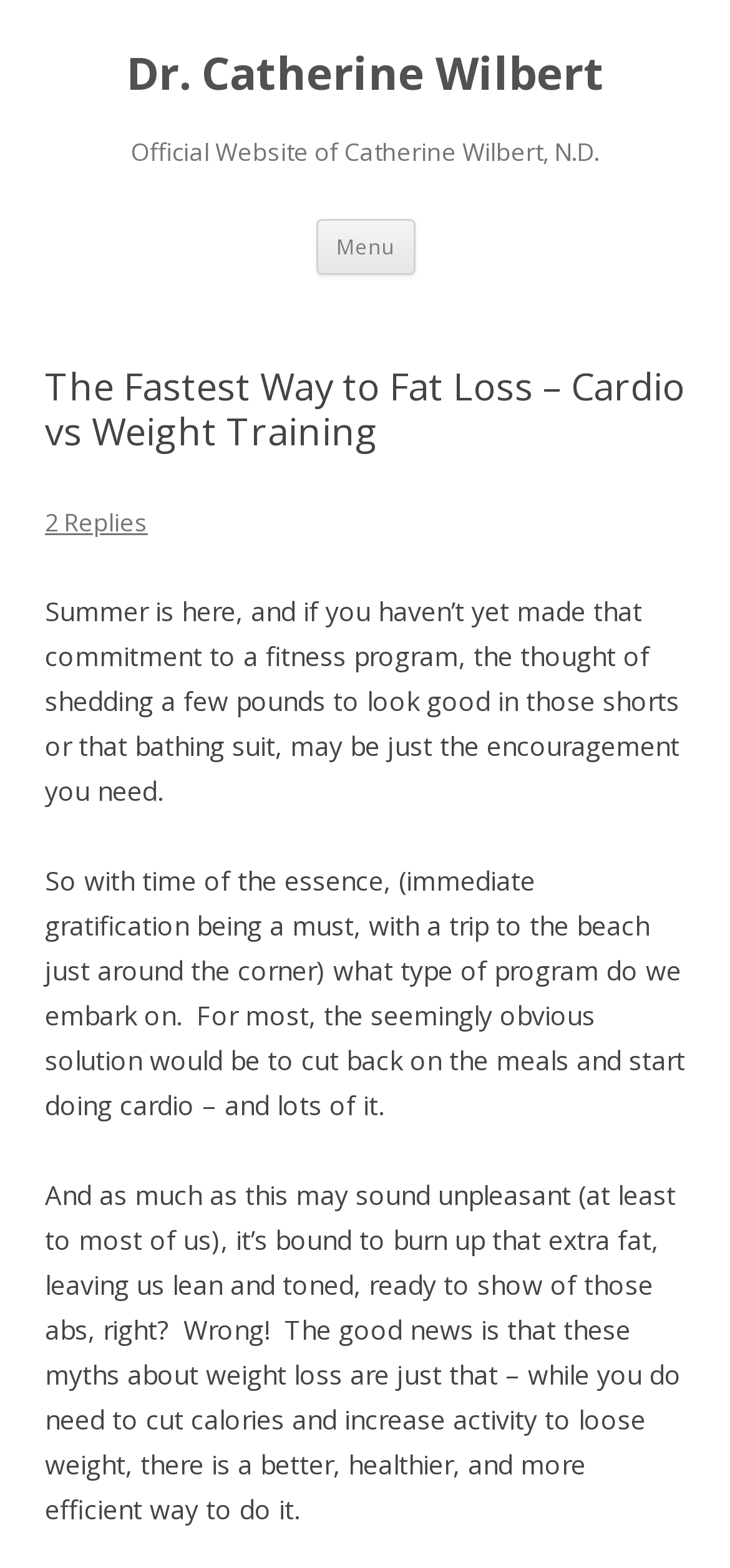Who is the author of the article?
Please answer the question as detailed as possible.

The author of the article can be determined by looking at the heading 'Dr. Catherine Wilbert' at the top of the webpage, which is also a link. This suggests that Dr. Catherine Wilbert is the author of the article.